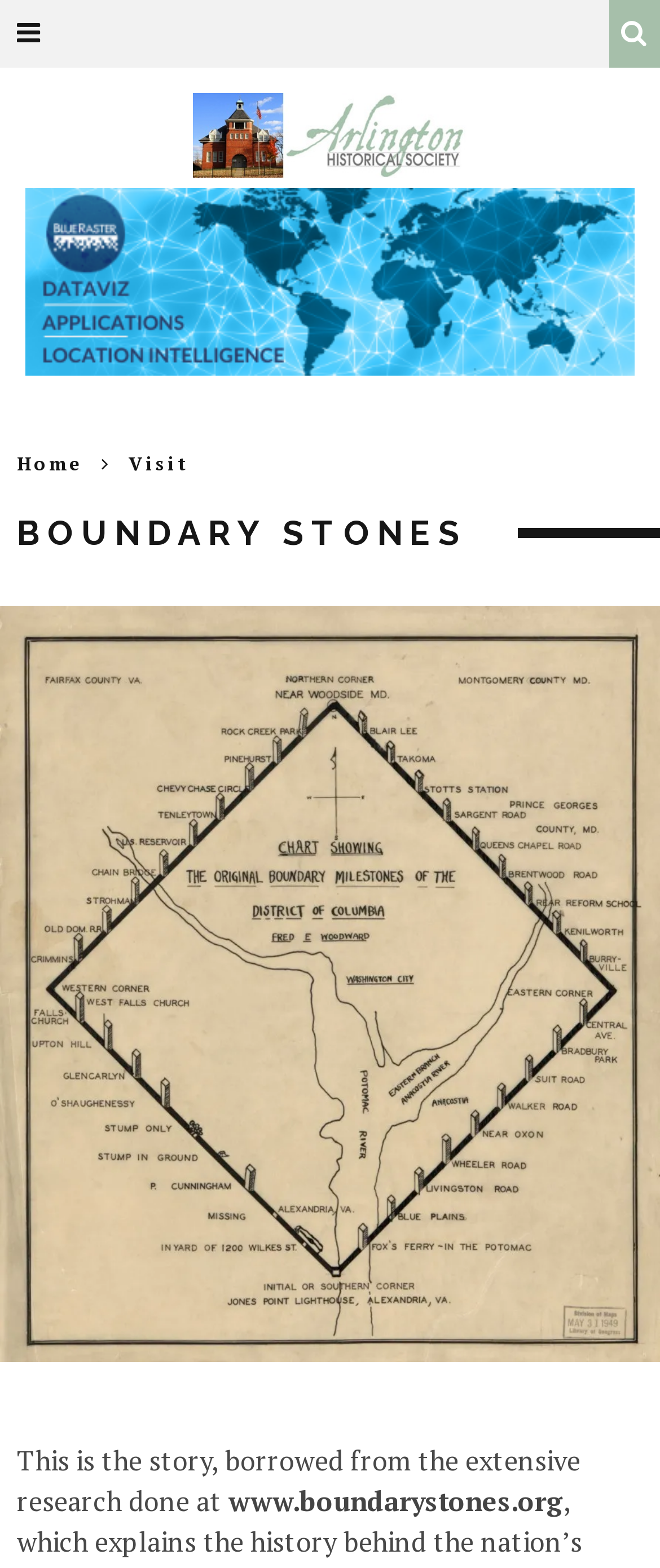Provide a brief response to the question using a single word or phrase: 
What is the logo of the website?

Arlington Historical Society